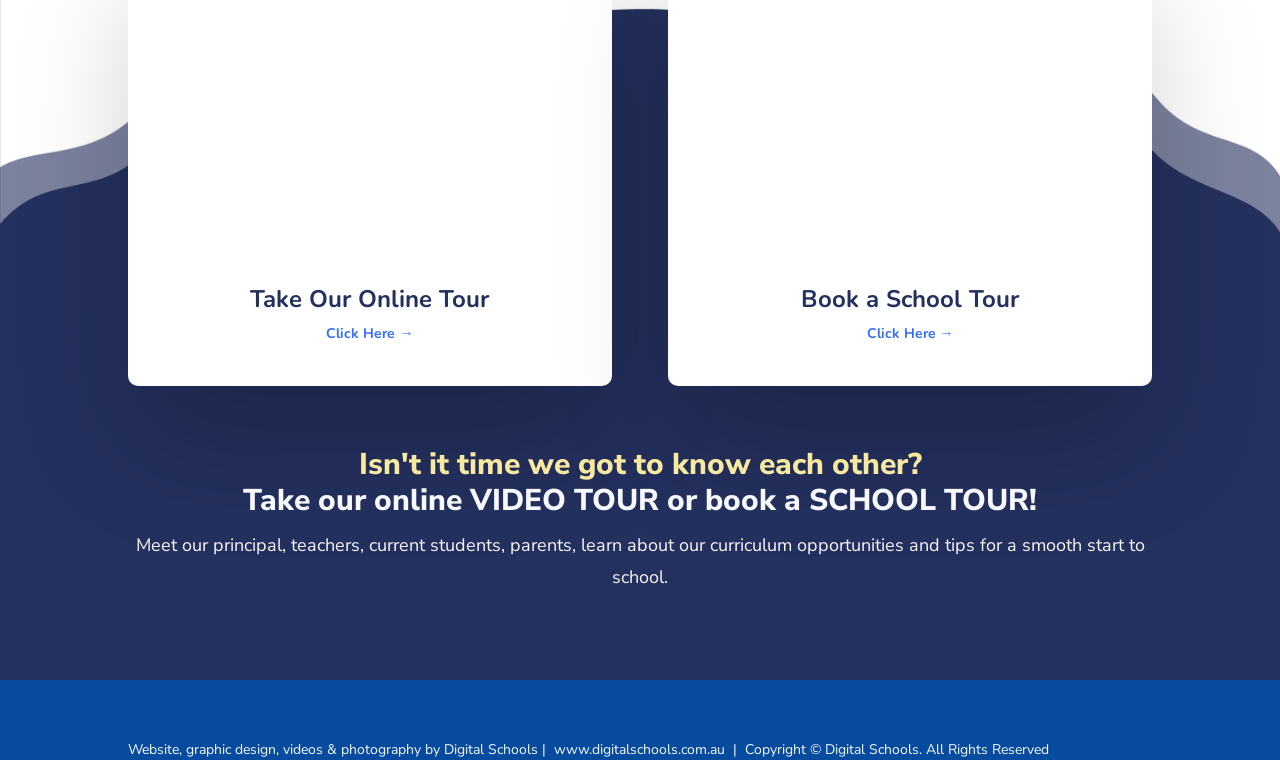What is the call-to-action for the online tour?
Carefully analyze the image and provide a thorough answer to the question.

The webpage has a link with the text 'Click Here →' which is a call-to-action for taking the online tour, suggesting that clicking on this link will initiate the tour.